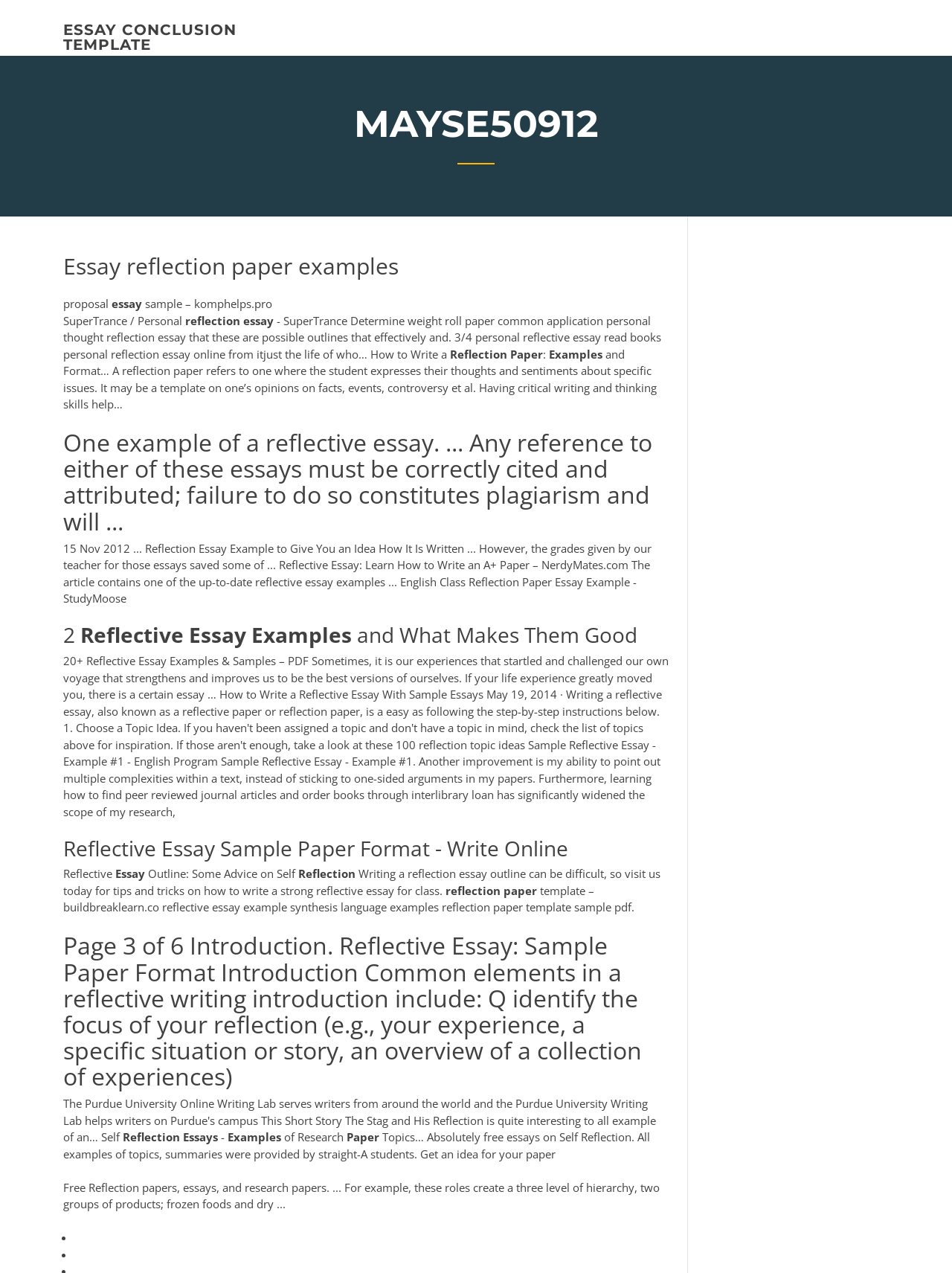Provide a brief response using a word or short phrase to this question:
How many headings are on this webpage?

5